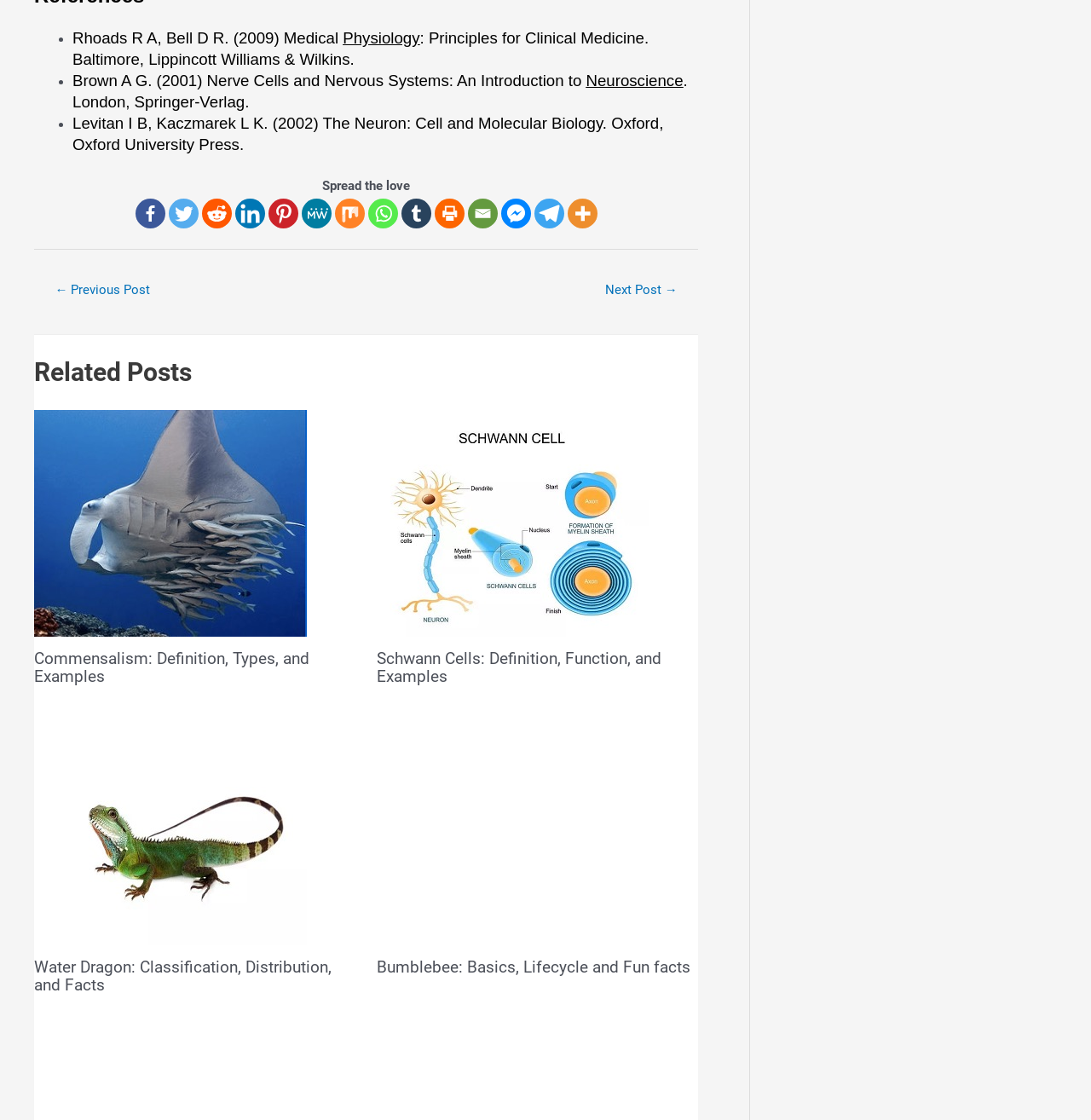Determine the bounding box coordinates for the area that should be clicked to carry out the following instruction: "Print the page".

[0.398, 0.177, 0.425, 0.204]